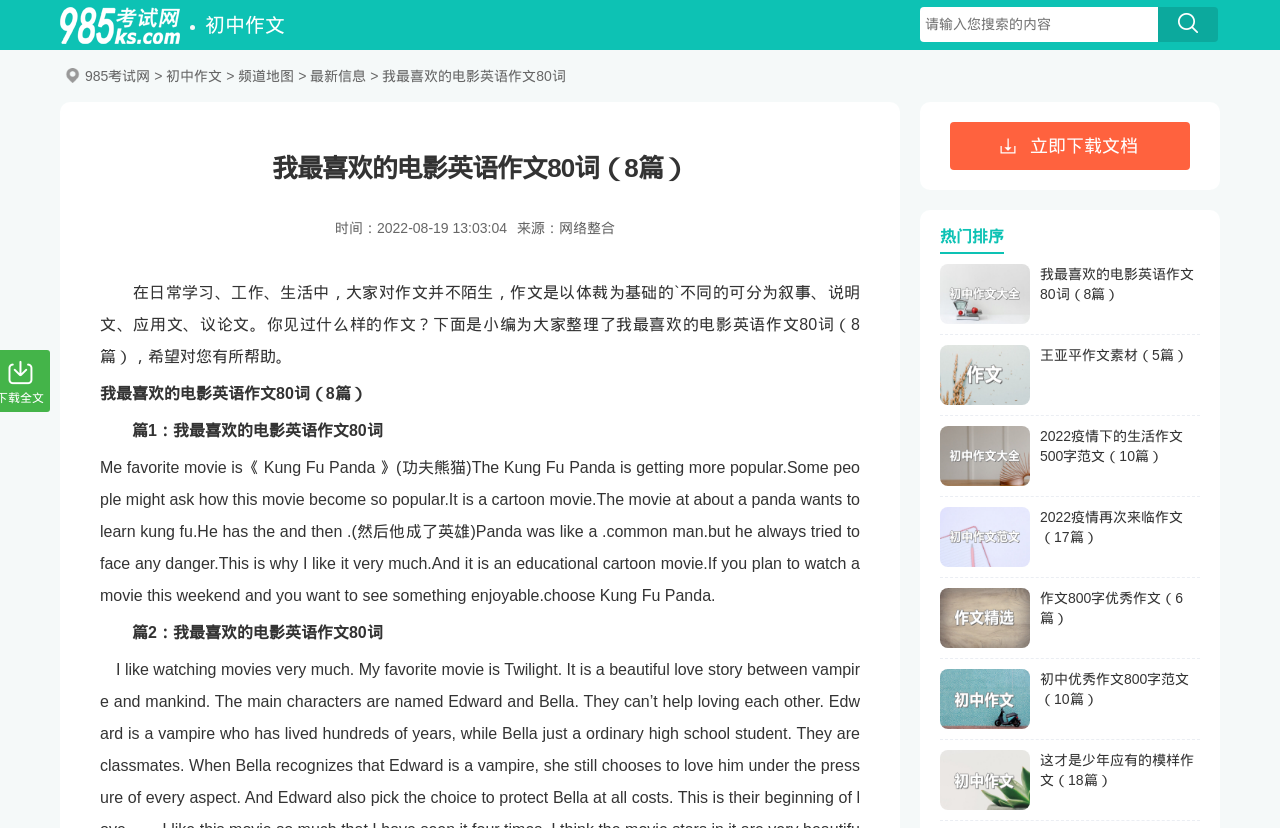Identify the bounding box coordinates for the region to click in order to carry out this instruction: "Sort by hot topics". Provide the coordinates using four float numbers between 0 and 1, formatted as [left, top, right, bottom].

[0.734, 0.266, 0.784, 0.307]